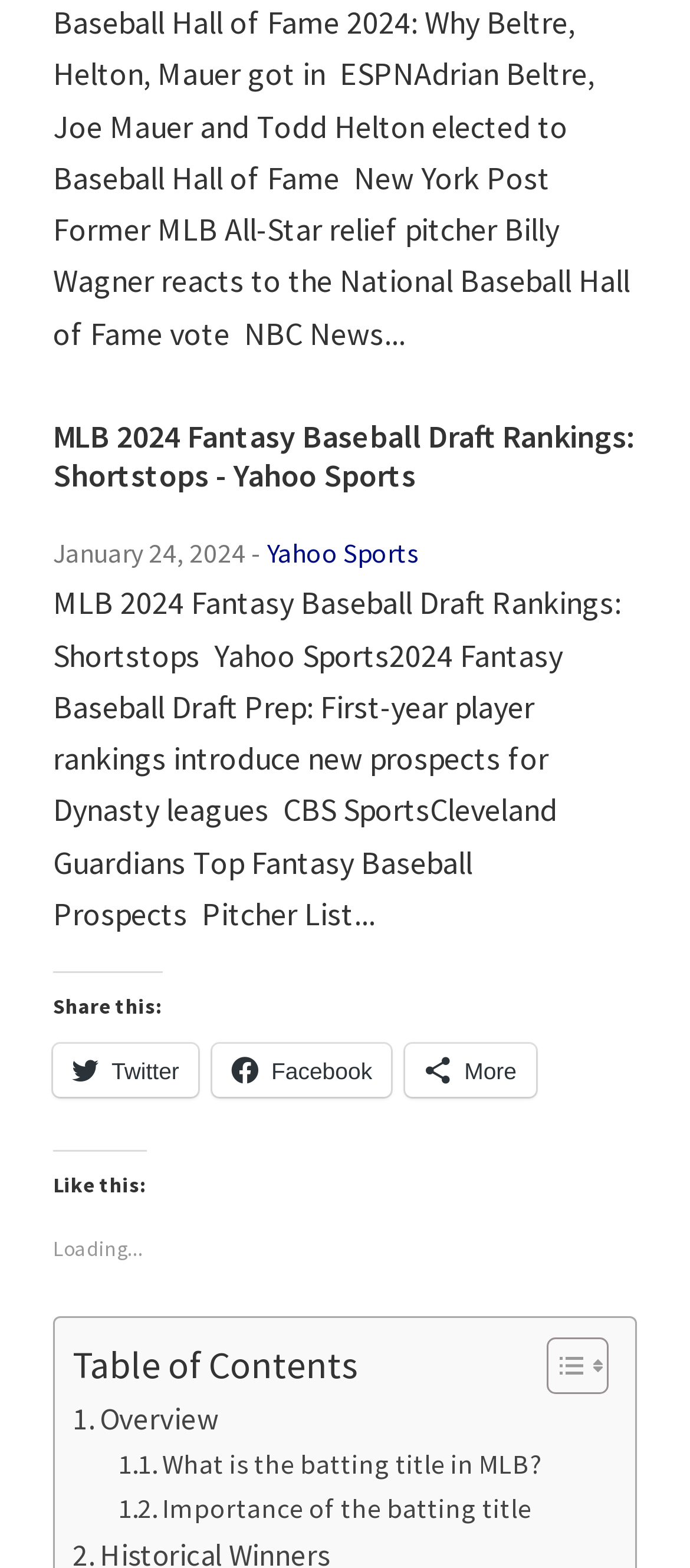Answer the question using only a single word or phrase: 
What is the topic of the related links?

MLB Batting Title